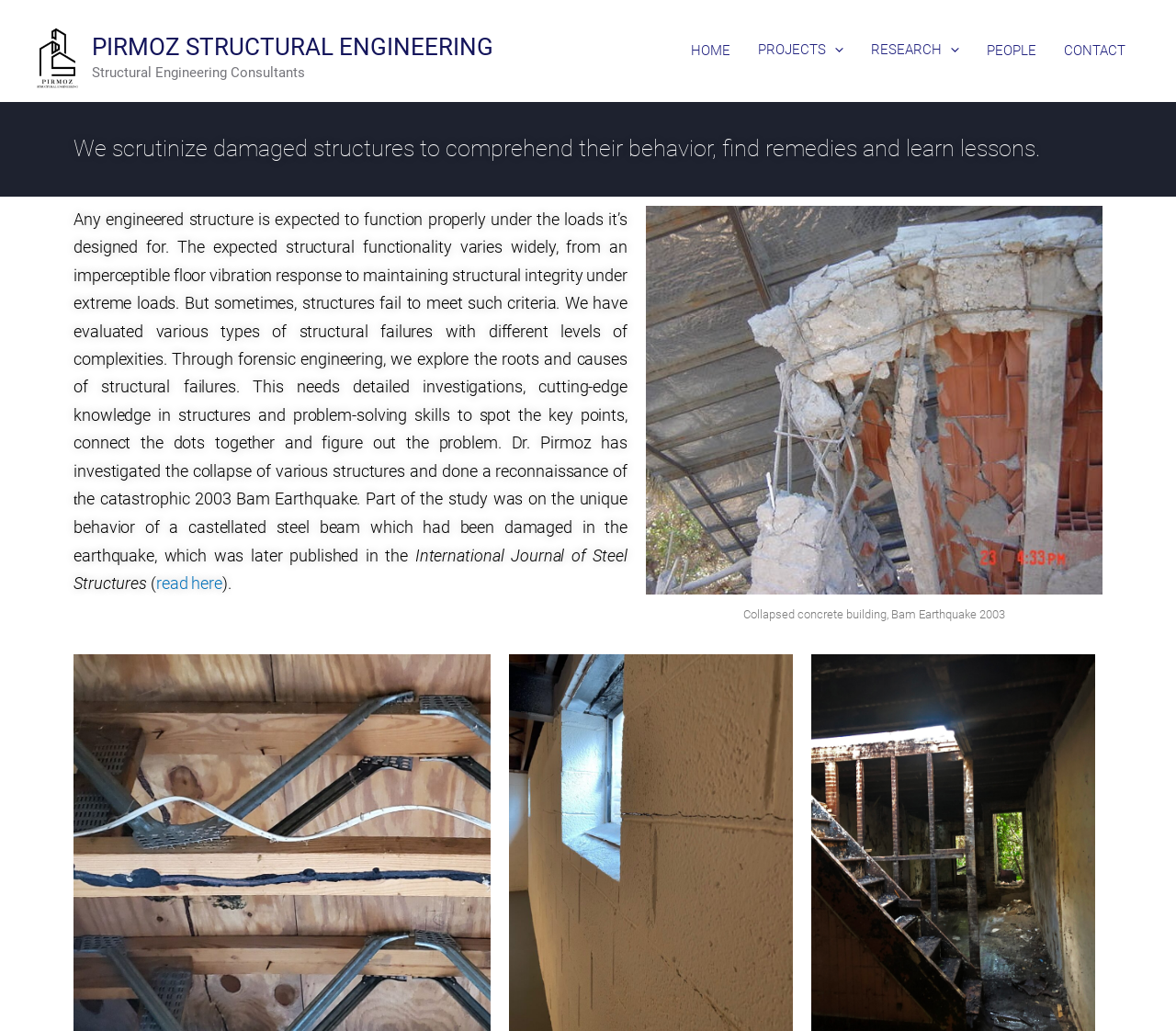Please predict the bounding box coordinates (top-left x, top-left y, bottom-right x, bottom-right y) for the UI element in the screenshot that fits the description: PIRMOZ STRUCTURAL ENGINEERING

[0.078, 0.032, 0.42, 0.059]